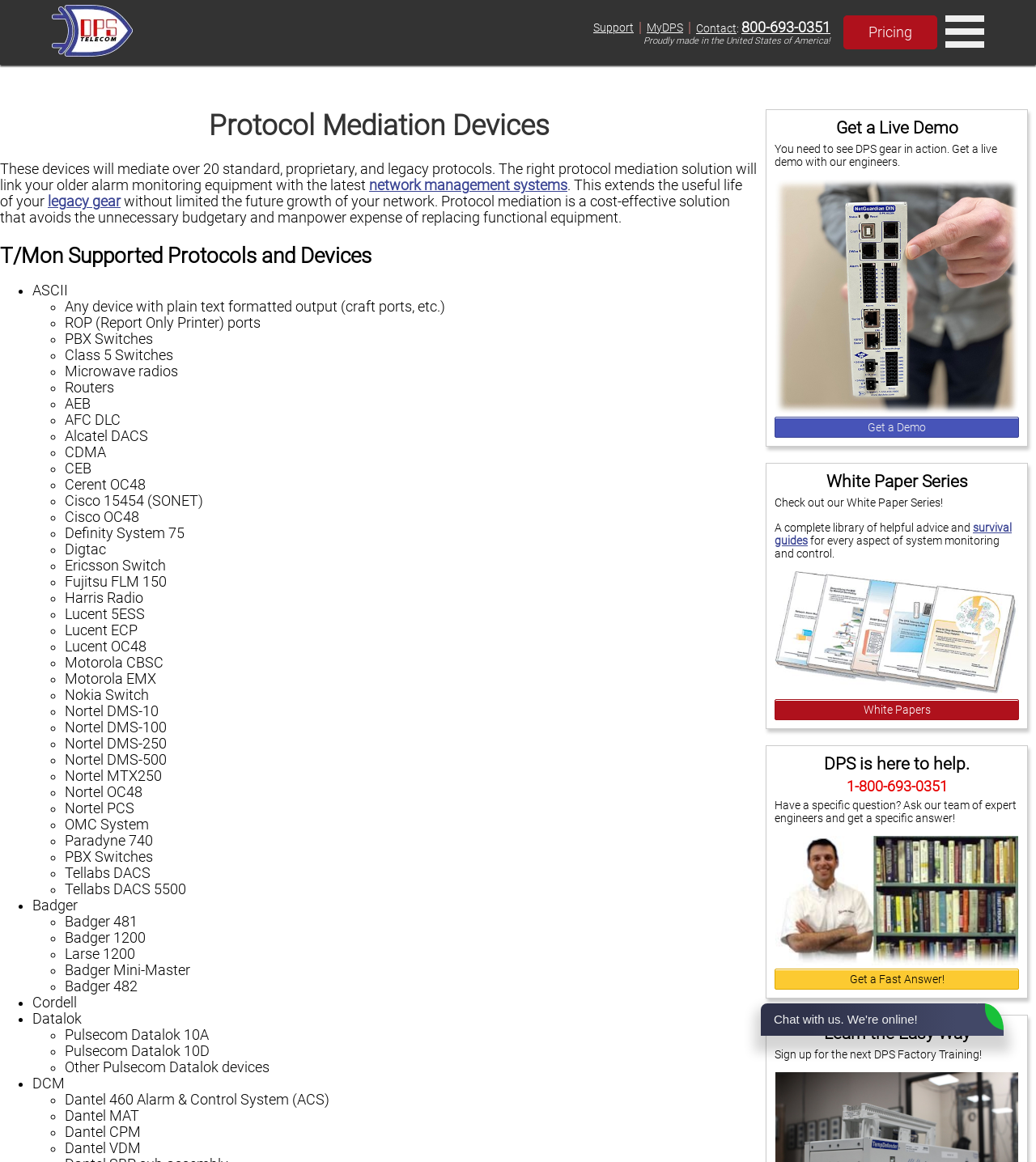Could you locate the bounding box coordinates for the section that should be clicked to accomplish this task: "Get a fast answer from an expert".

[0.748, 0.833, 0.984, 0.852]